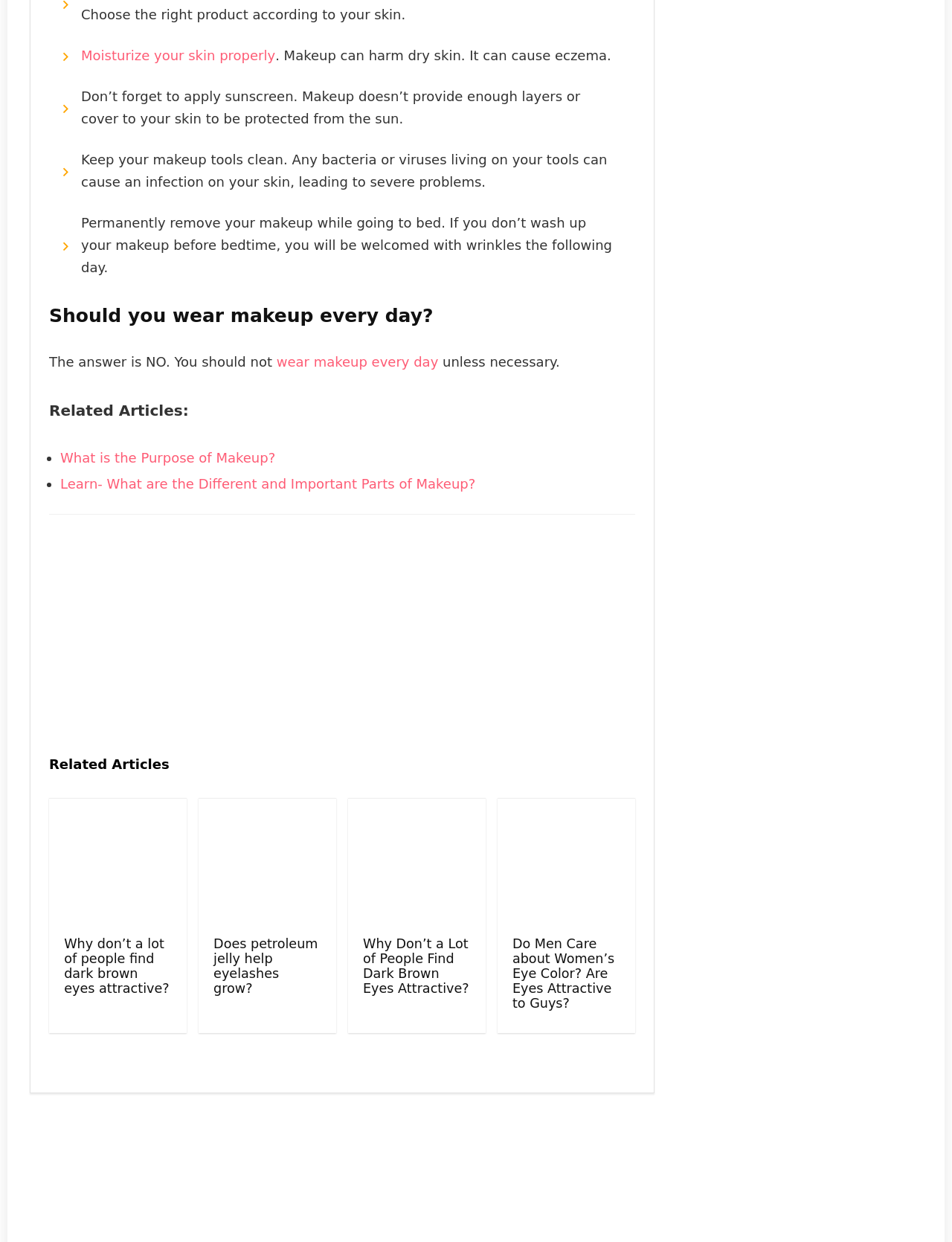Locate the bounding box coordinates of the clickable element to fulfill the following instruction: "Click on 'Do Men Care about Women’s Eye Color? Are Eyes Attractive to Guys?'". Provide the coordinates as four float numbers between 0 and 1 in the format [left, top, right, bottom].

[0.538, 0.754, 0.651, 0.814]